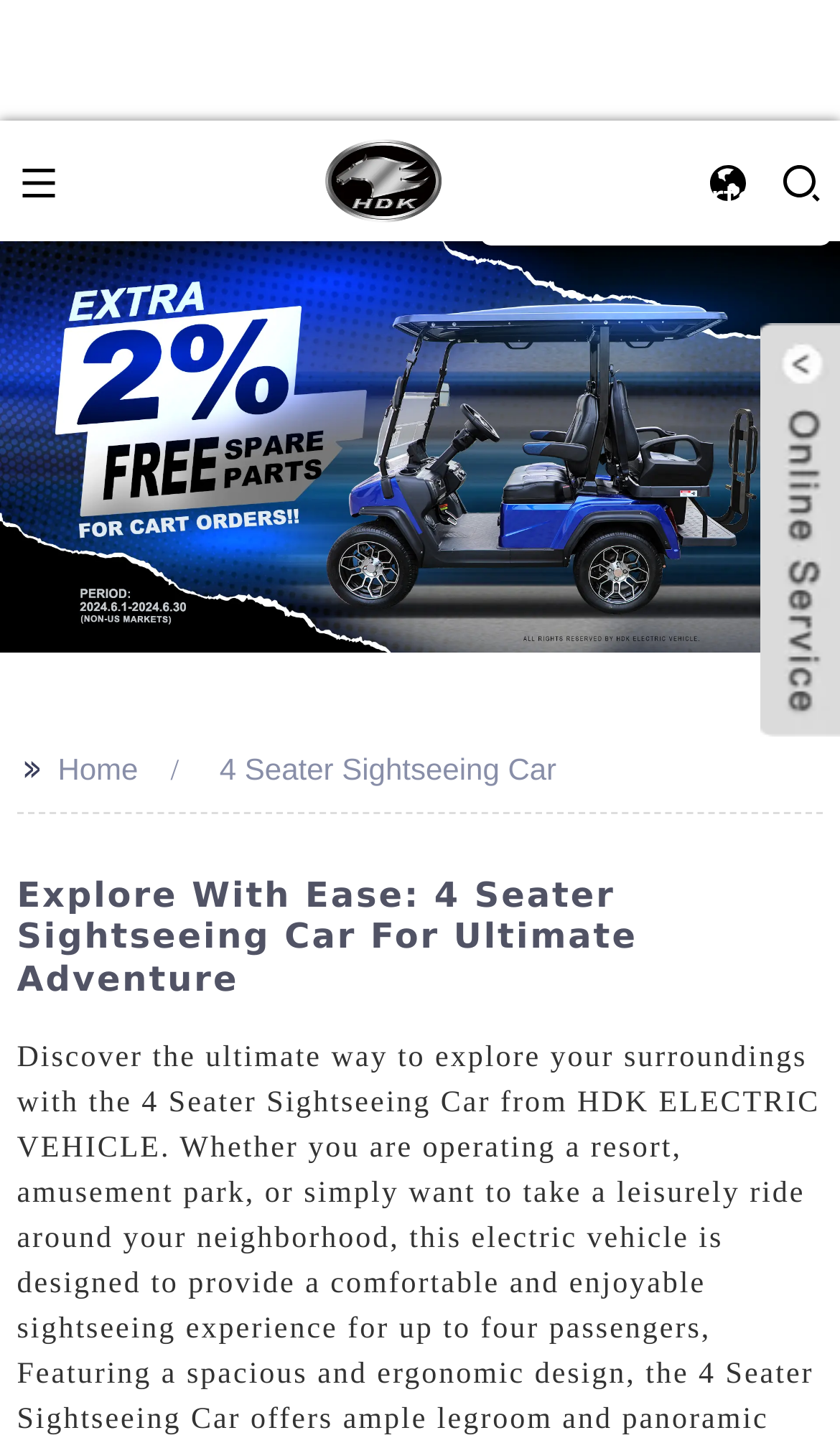Please provide a one-word or phrase answer to the question: 
What is the main product offered by HDK?

4 Seater Sightseeing Car